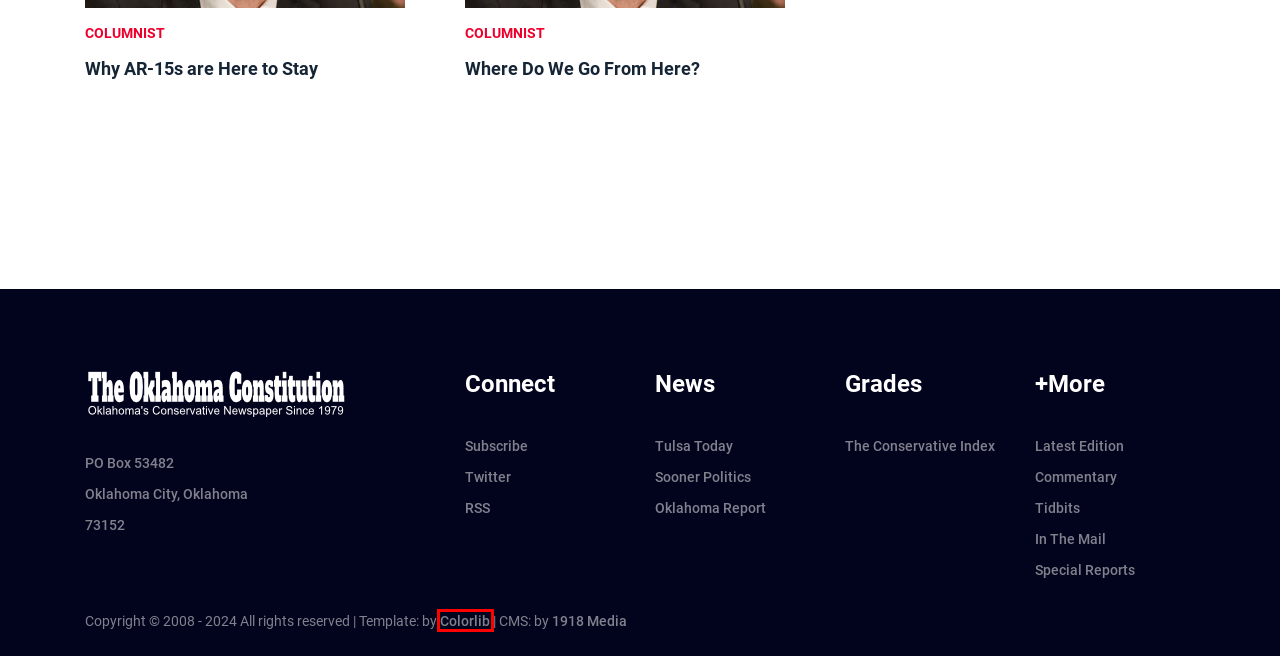Analyze the webpage screenshot with a red bounding box highlighting a UI element. Select the description that best matches the new webpage after clicking the highlighted element. Here are the options:
A. WordPress Themes & Website Templates - Colorlib
B. Contests for the U.S. House of Representatives
C. Tulsa Today | local news service
D. Abortion: Supply or Demand Problem?
E. Commentary from The Oklahoma Constitution
F. 1918 Media LLC
G. Letter to the Editor for Fall 2021
H. Site is undergoing maintenance

A